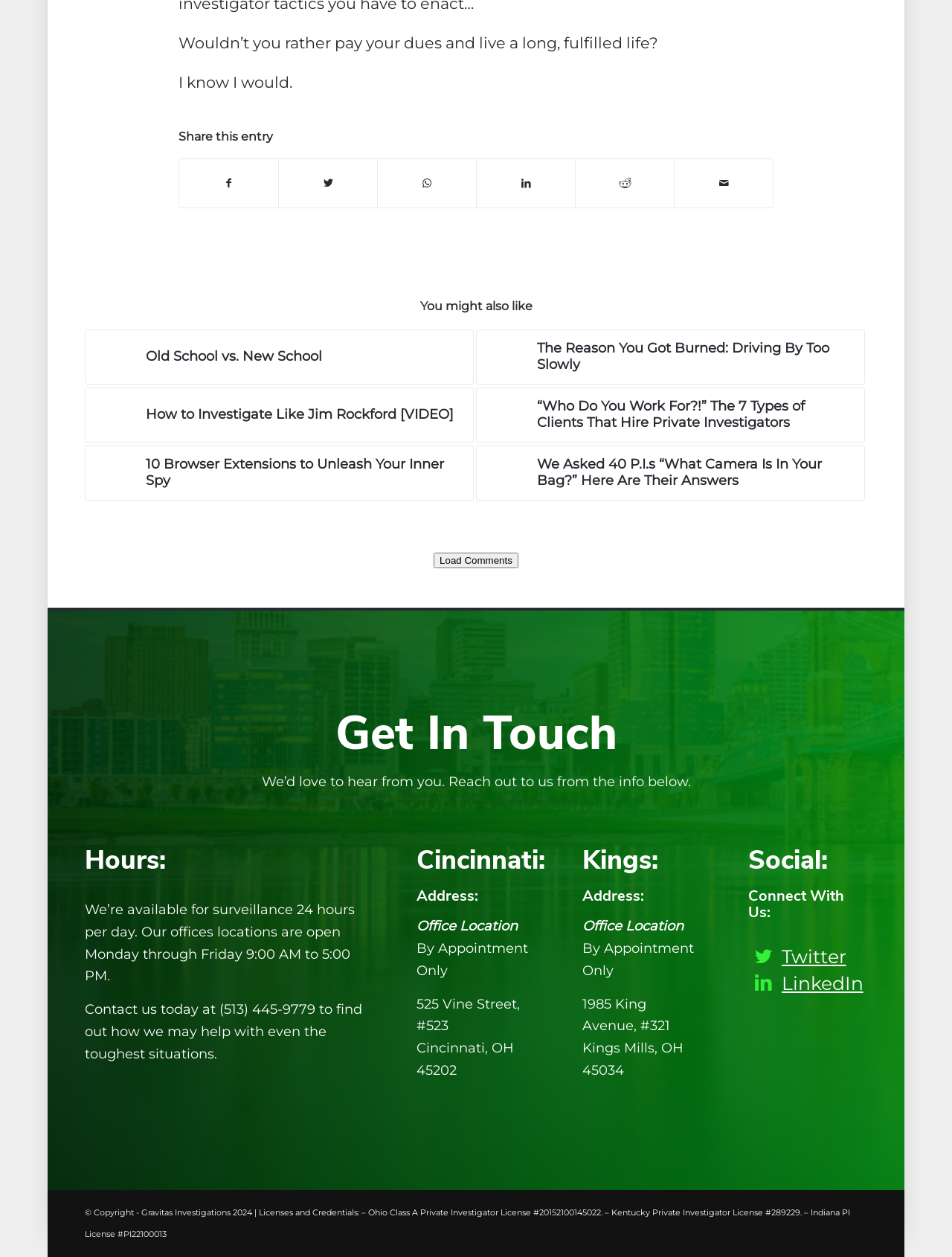What is the phone number to contact?
Give a single word or phrase answer based on the content of the image.

(513) 445-9779